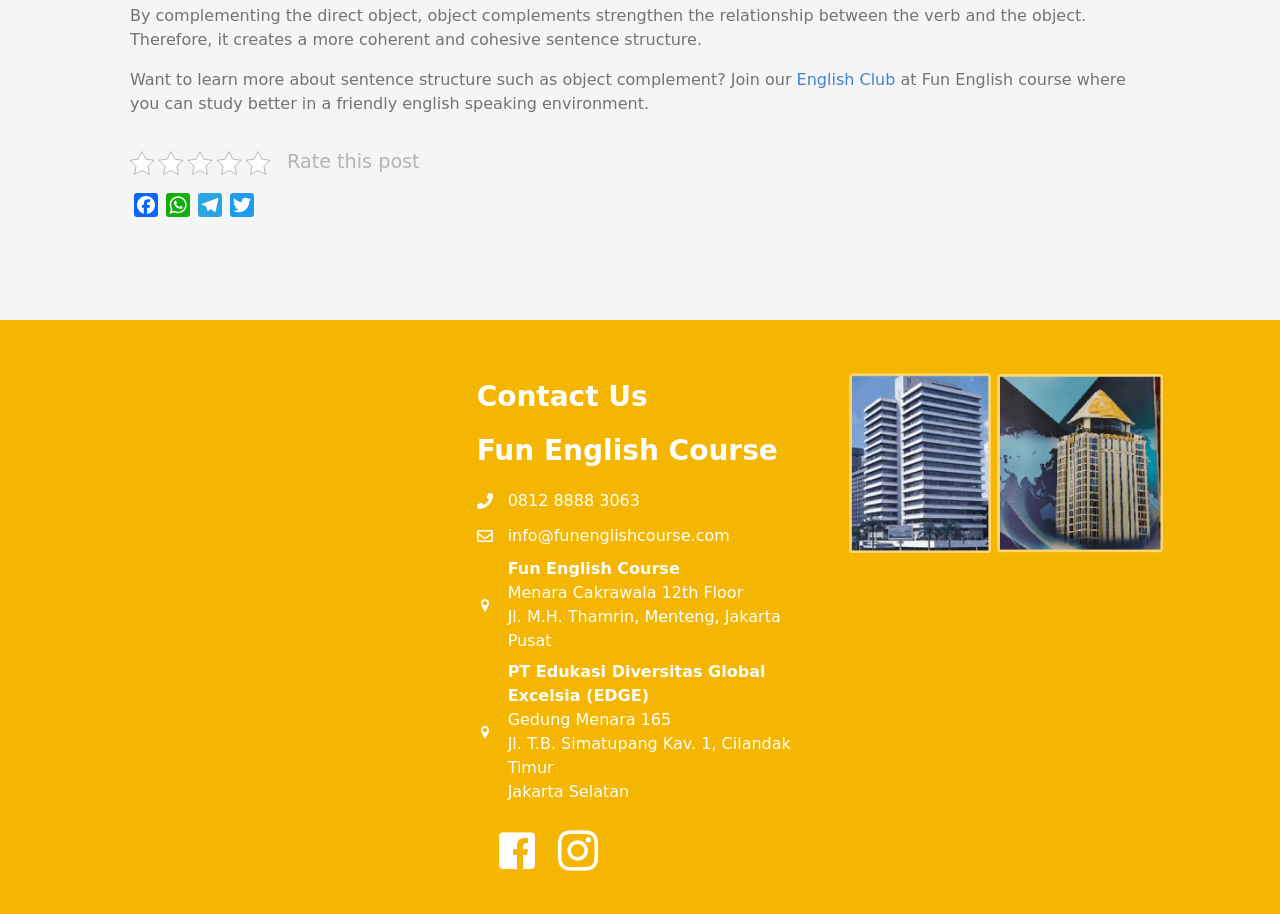How many social media links are available?
Please give a detailed and thorough answer to the question, covering all relevant points.

The social media links can be found at the top of the webpage, and there are four links: Facebook, WhatsApp, Telegram, and Twitter. These links are arranged horizontally and are easily noticeable.